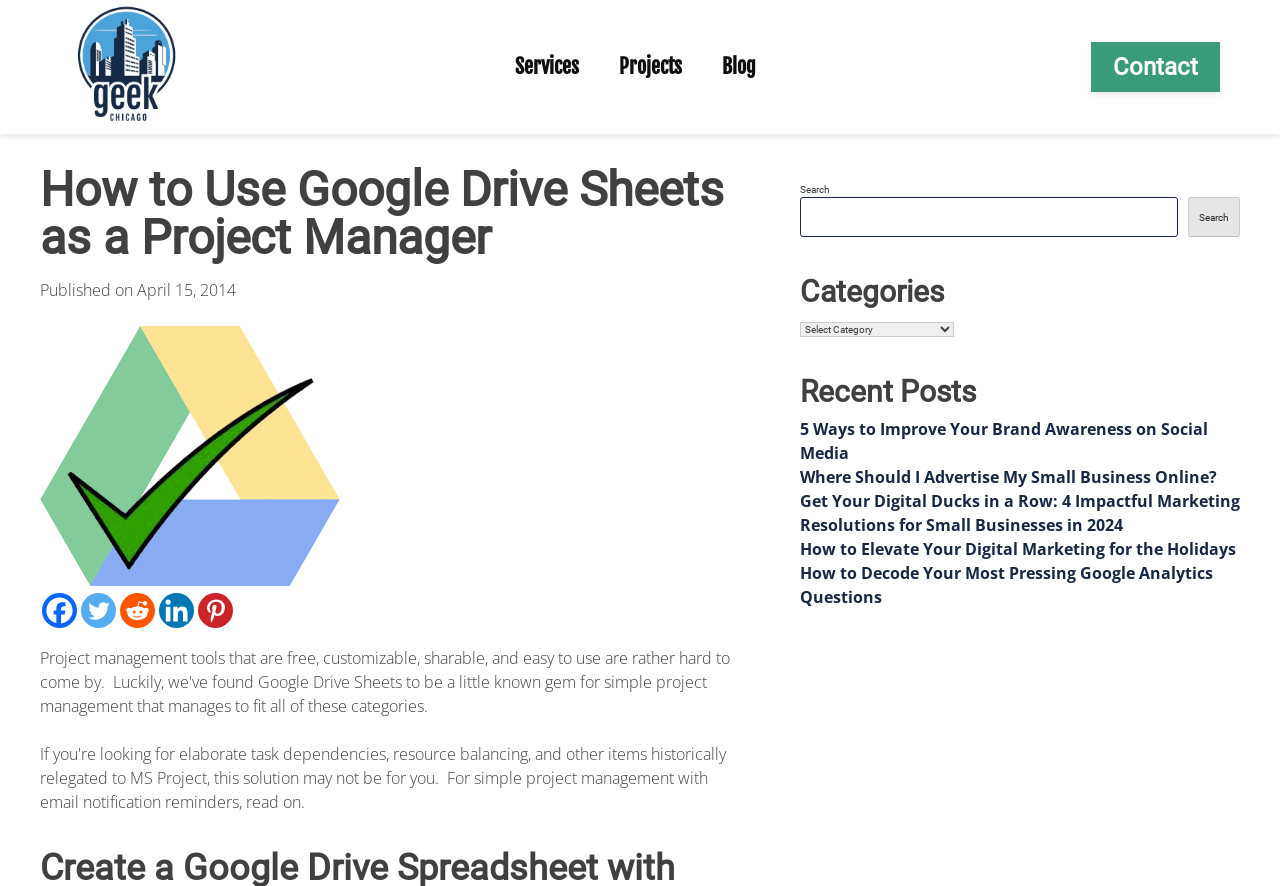Find the bounding box coordinates of the clickable area that will achieve the following instruction: "Read the 'How to Use Google Drive Sheets as a Project Manager' article".

[0.031, 0.188, 0.578, 0.296]